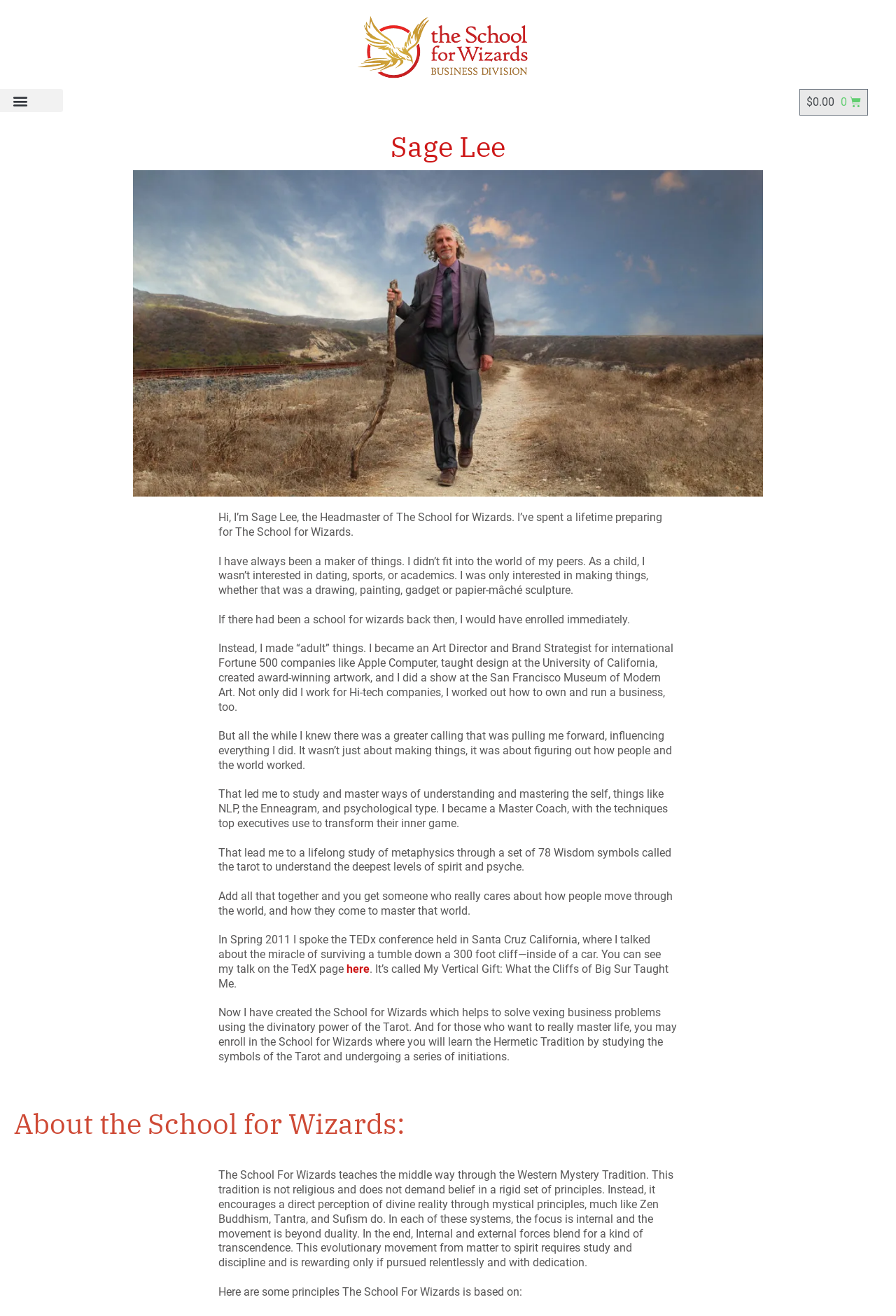Use the information in the screenshot to answer the question comprehensively: What is the purpose of The School for Wizards?

The answer can be found in the StaticText element with the text 'Now I have created the School for Wizards which helps to solve vexing business problems using the divinatory power of the Tarot.'